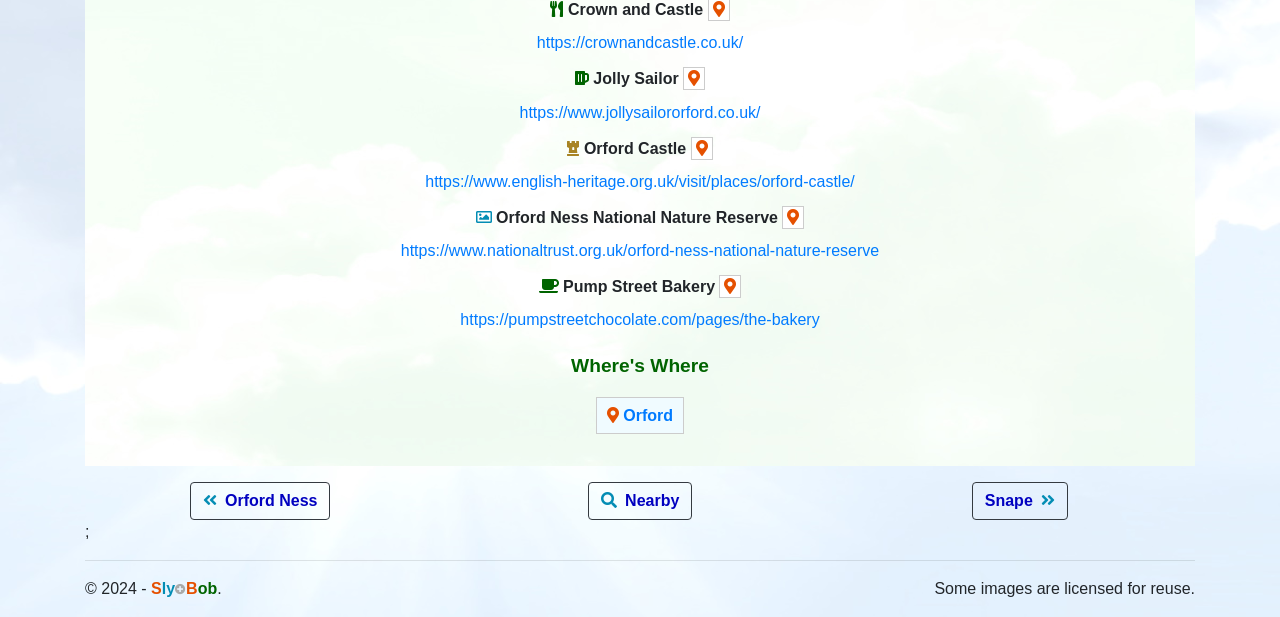Provide the bounding box coordinates for the area that should be clicked to complete the instruction: "check out Pump Street Bakery".

[0.36, 0.505, 0.64, 0.532]